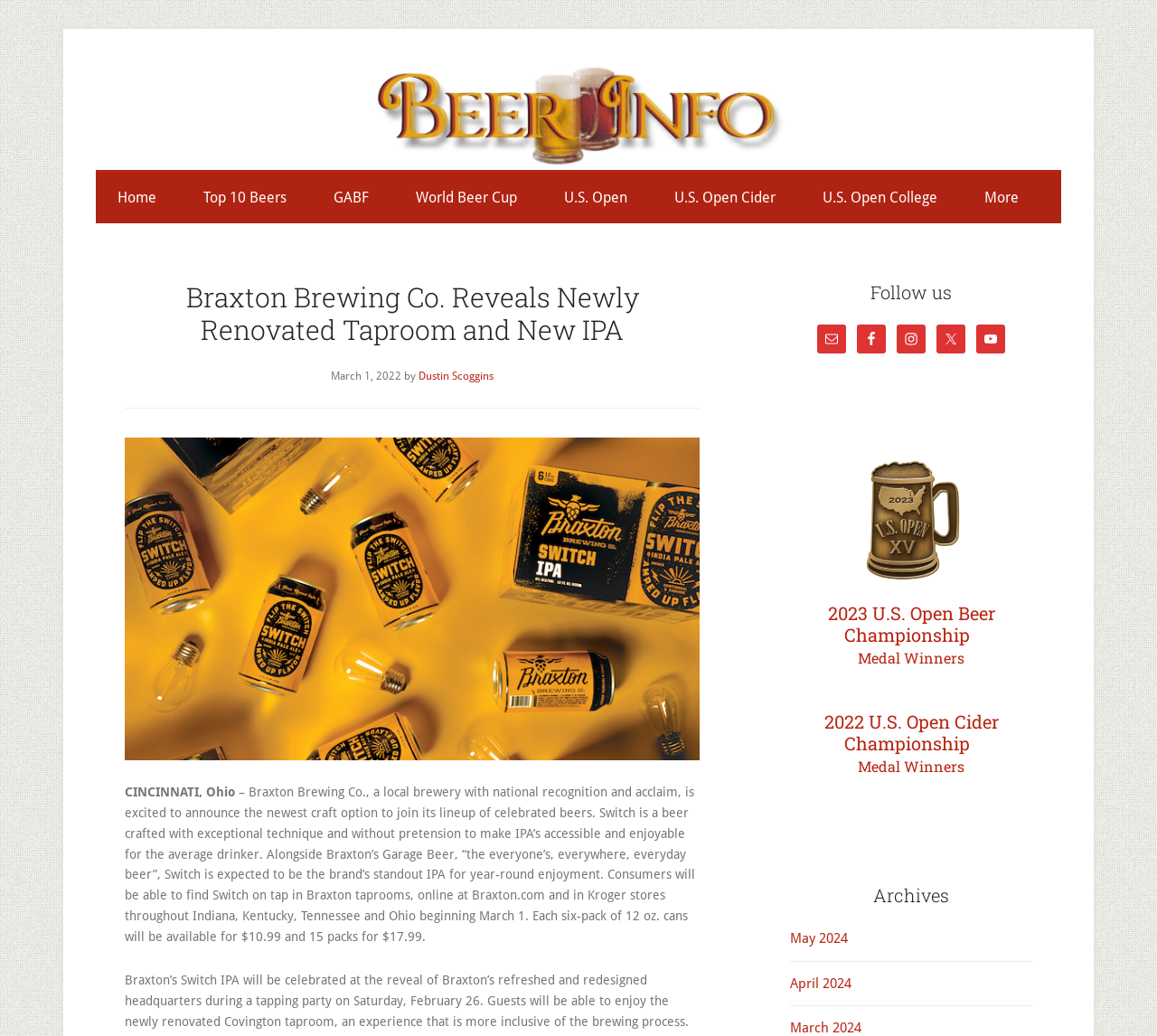What is the name of the brewery?
Can you provide an in-depth and detailed response to the question?

I found the answer by looking at the header section of the webpage, where it says 'Braxton Brewing Co. Reveals Newly Renovated Taproom and New IPA'. The name of the brewery is mentioned at the beginning of the header.